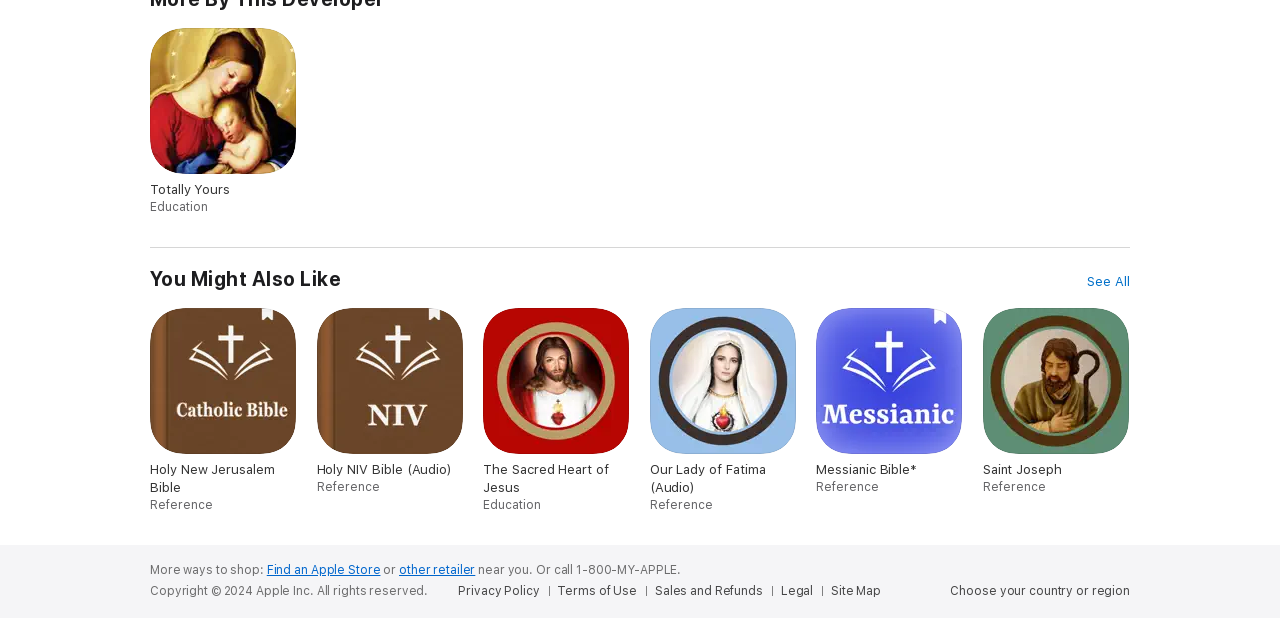Using the information in the image, could you please answer the following question in detail:
How many links are there under 'You Might Also Like'?

Under the 'You Might Also Like' heading, there are 7 links listed, which can be counted by looking at the link elements that follow the 'You Might Also Like' heading element.